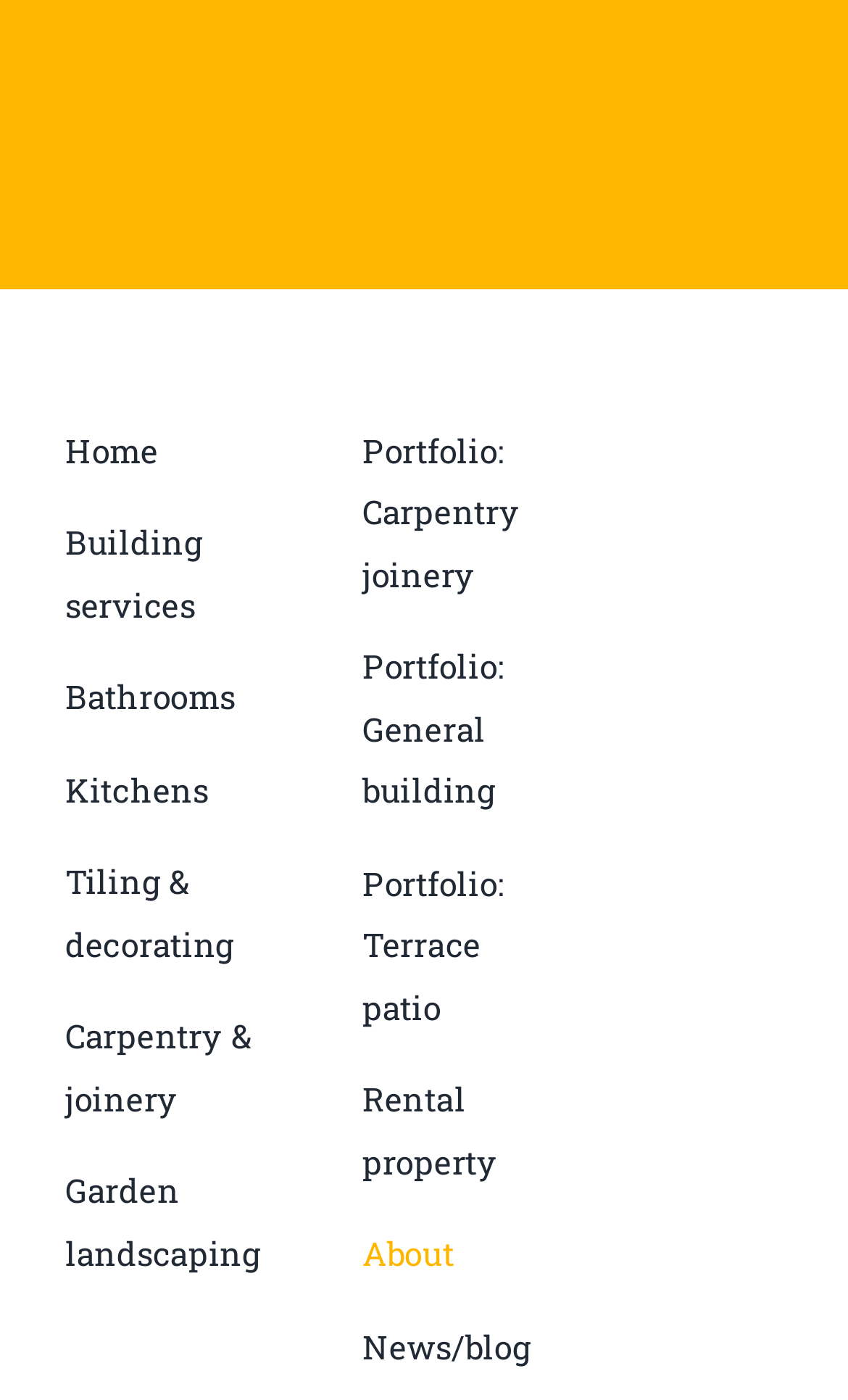Using the description "Garden landscaping", predict the bounding box of the relevant HTML element.

[0.077, 0.829, 0.307, 0.917]